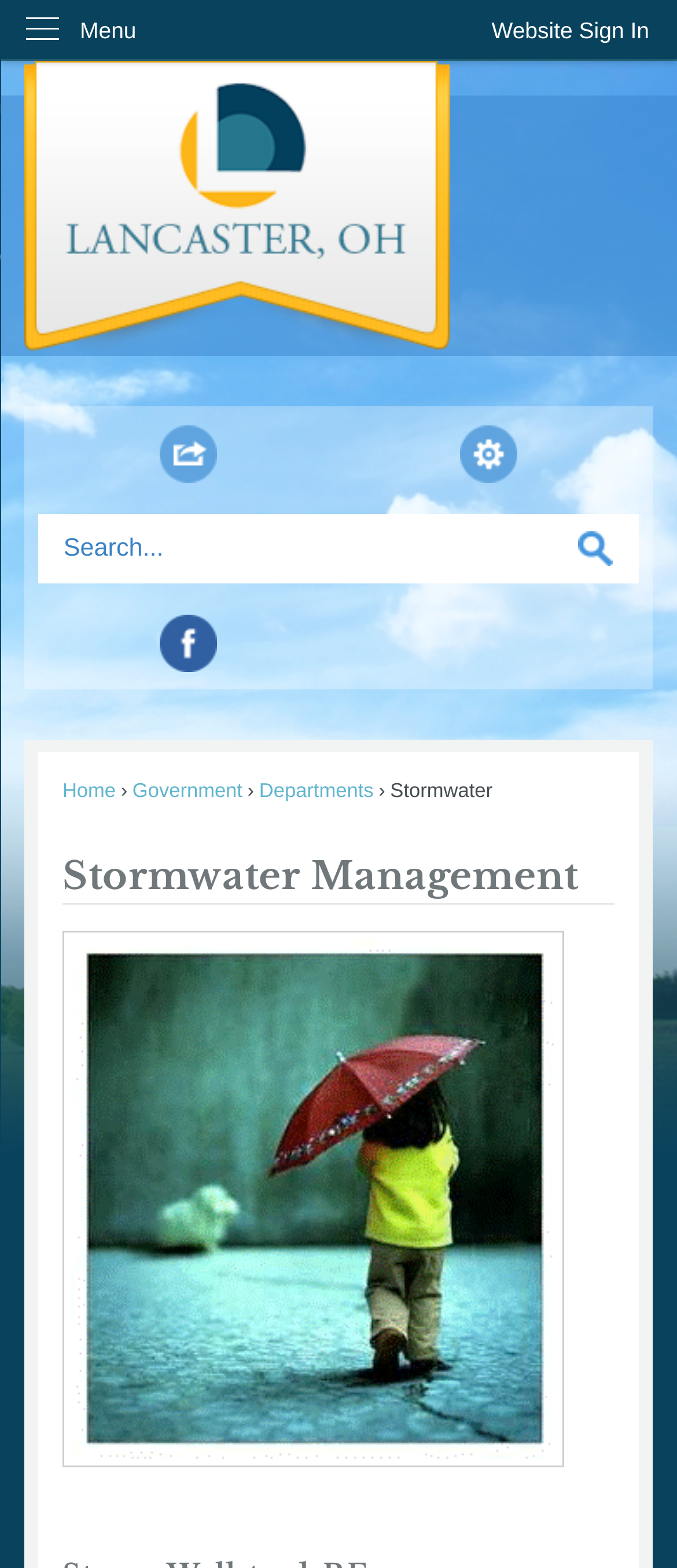Use the information in the screenshot to answer the question comprehensively: What is the purpose of the 'Share' button?

The 'Share' button is located in the top-right corner of the webpage, and it has a popup menu. This suggests that it is used to share the website on various platforms, which is a common functionality of share buttons on websites.